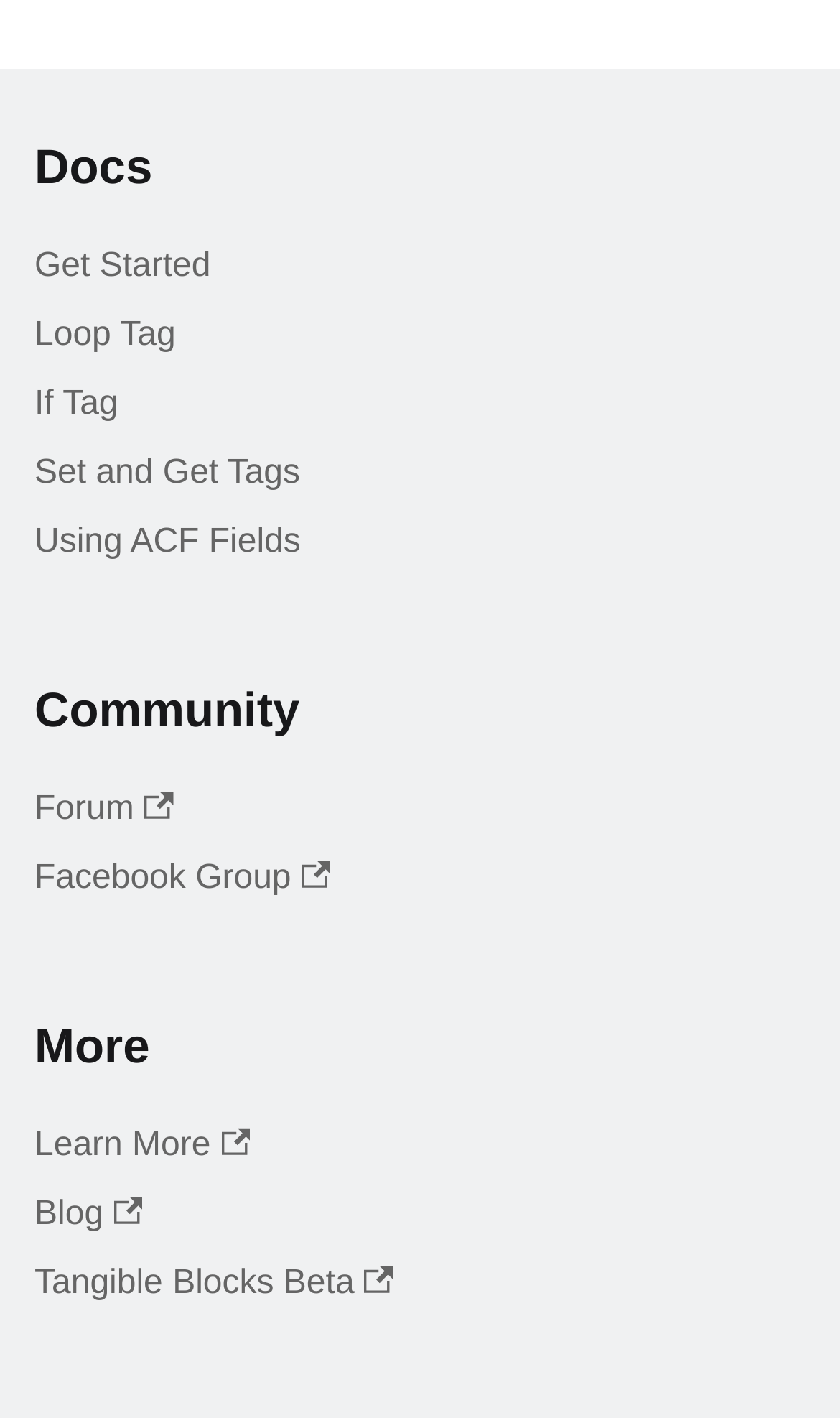Find the bounding box coordinates for the area you need to click to carry out the instruction: "Learn More about the website". The coordinates should be four float numbers between 0 and 1, indicated as [left, top, right, bottom].

[0.041, 0.785, 0.959, 0.834]